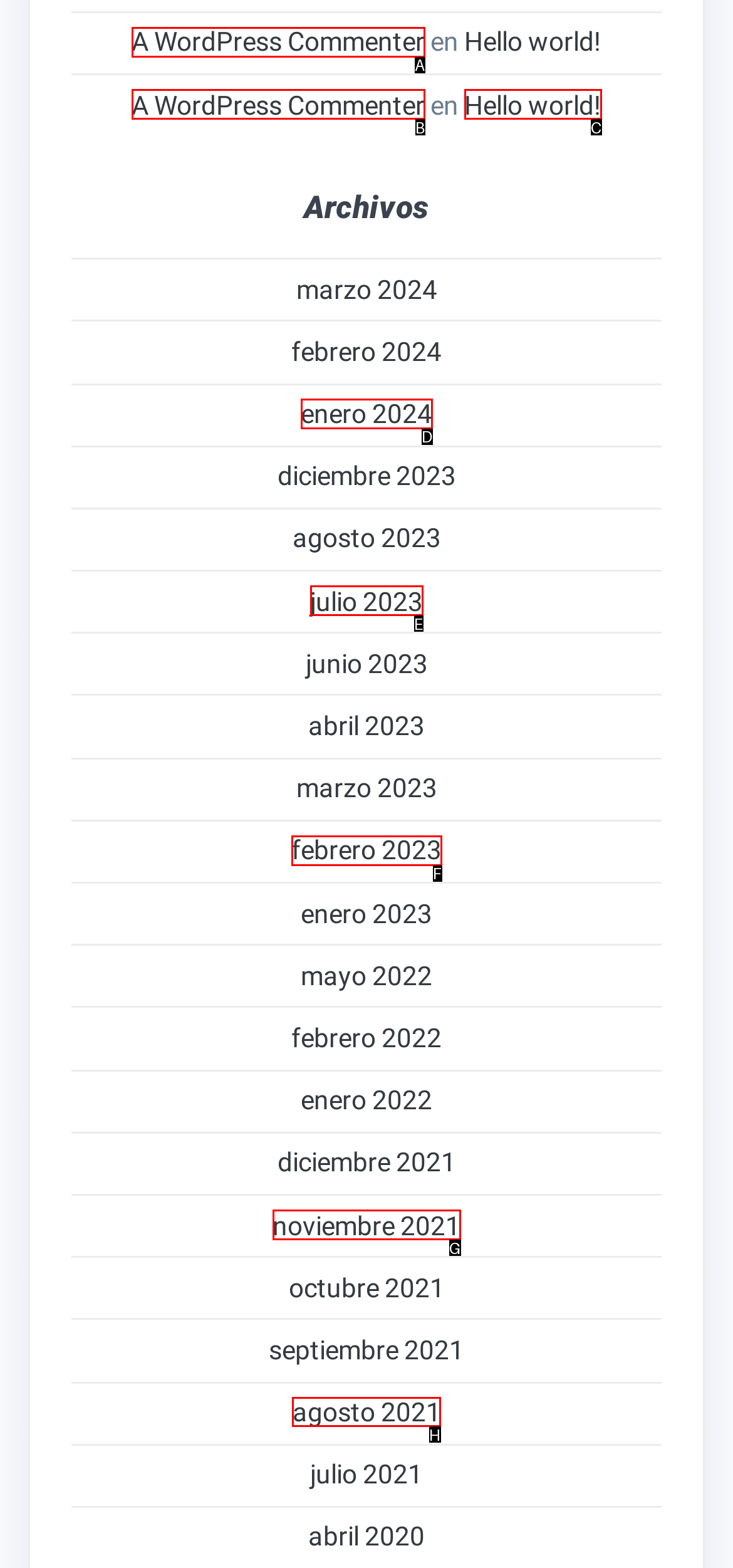Choose the HTML element that should be clicked to achieve this task: go to the 'agosto 2021' archive
Respond with the letter of the correct choice.

H